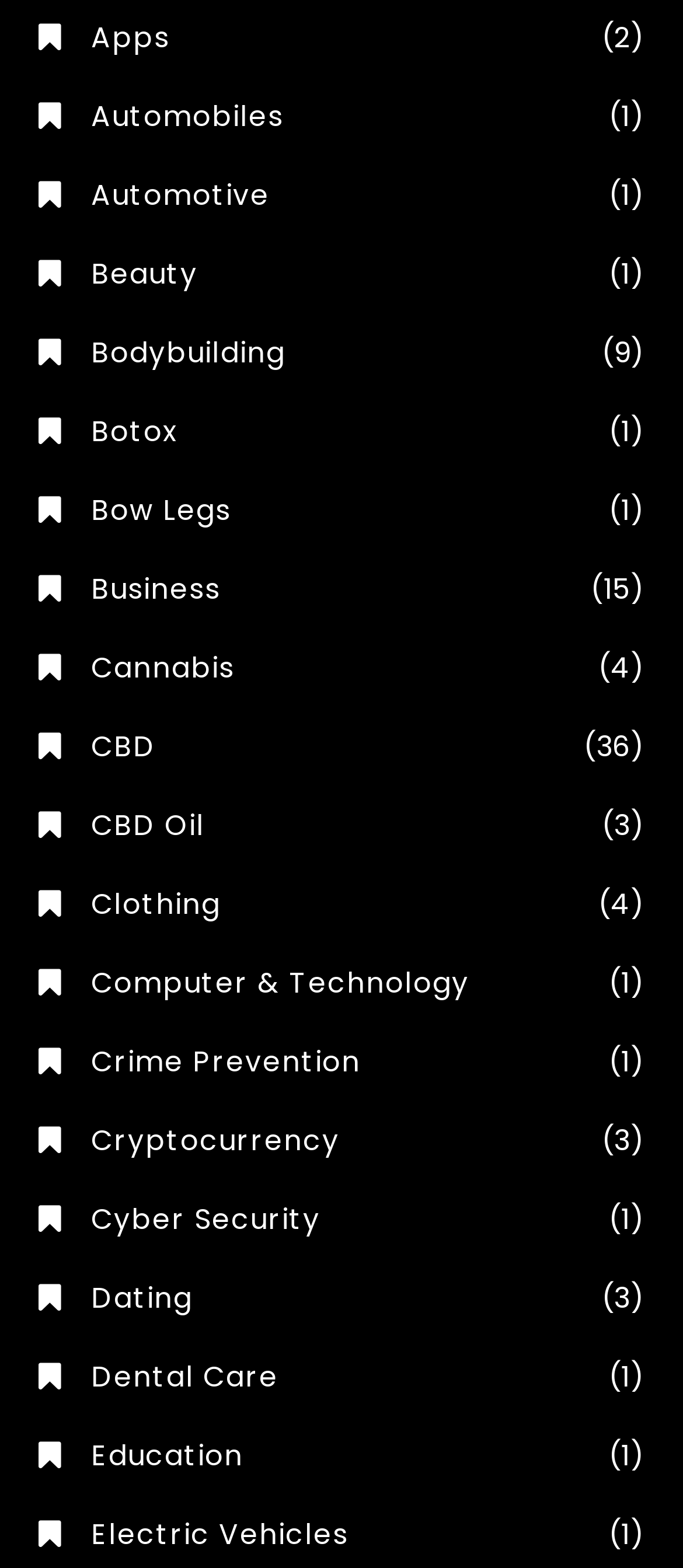Please identify the bounding box coordinates of the element's region that needs to be clicked to fulfill the following instruction: "View Automobiles". The bounding box coordinates should consist of four float numbers between 0 and 1, i.e., [left, top, right, bottom].

[0.056, 0.061, 0.415, 0.088]